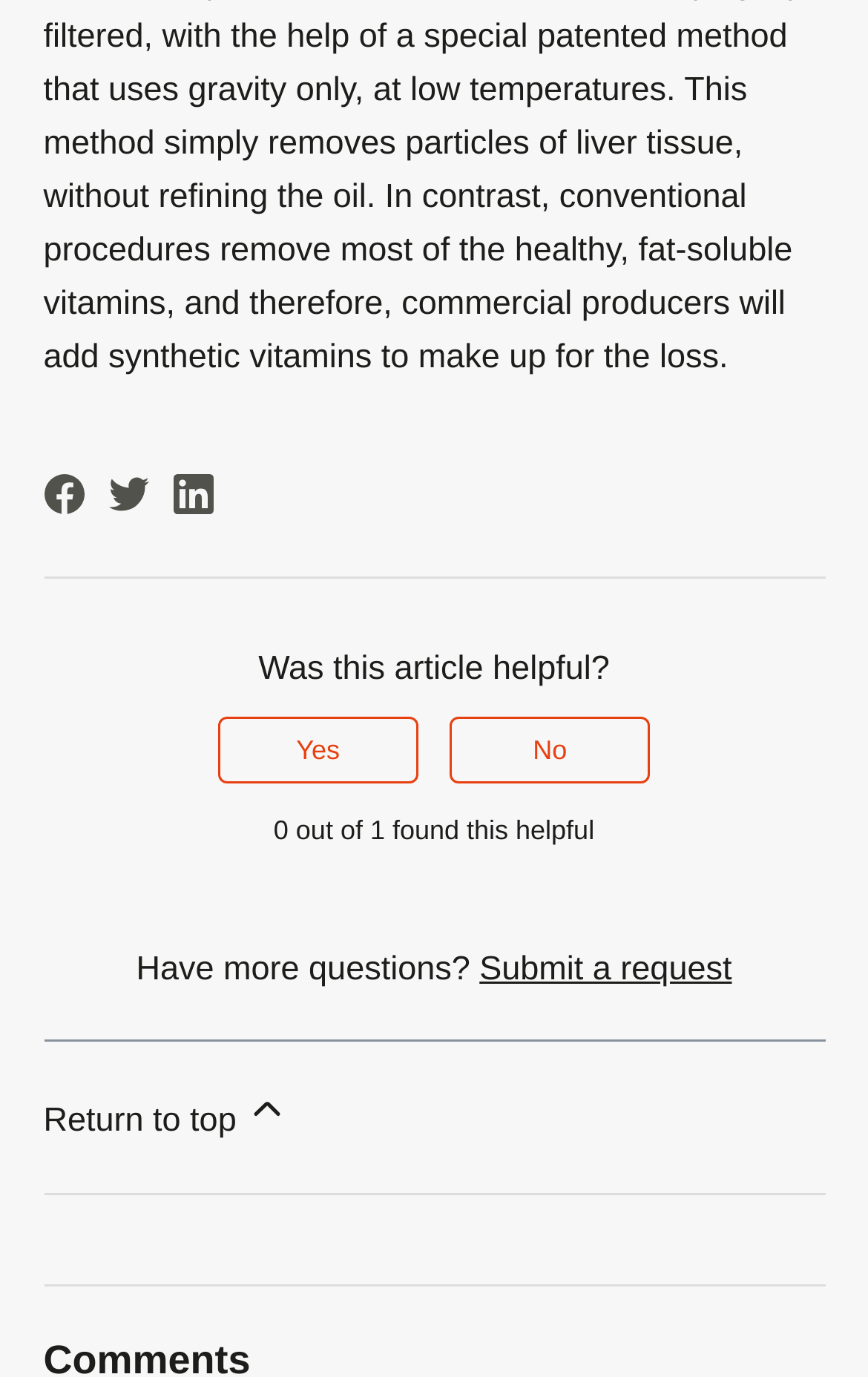What social media platforms are available for sharing?
Using the visual information, answer the question in a single word or phrase.

Facebook, Twitter, LinkedIn